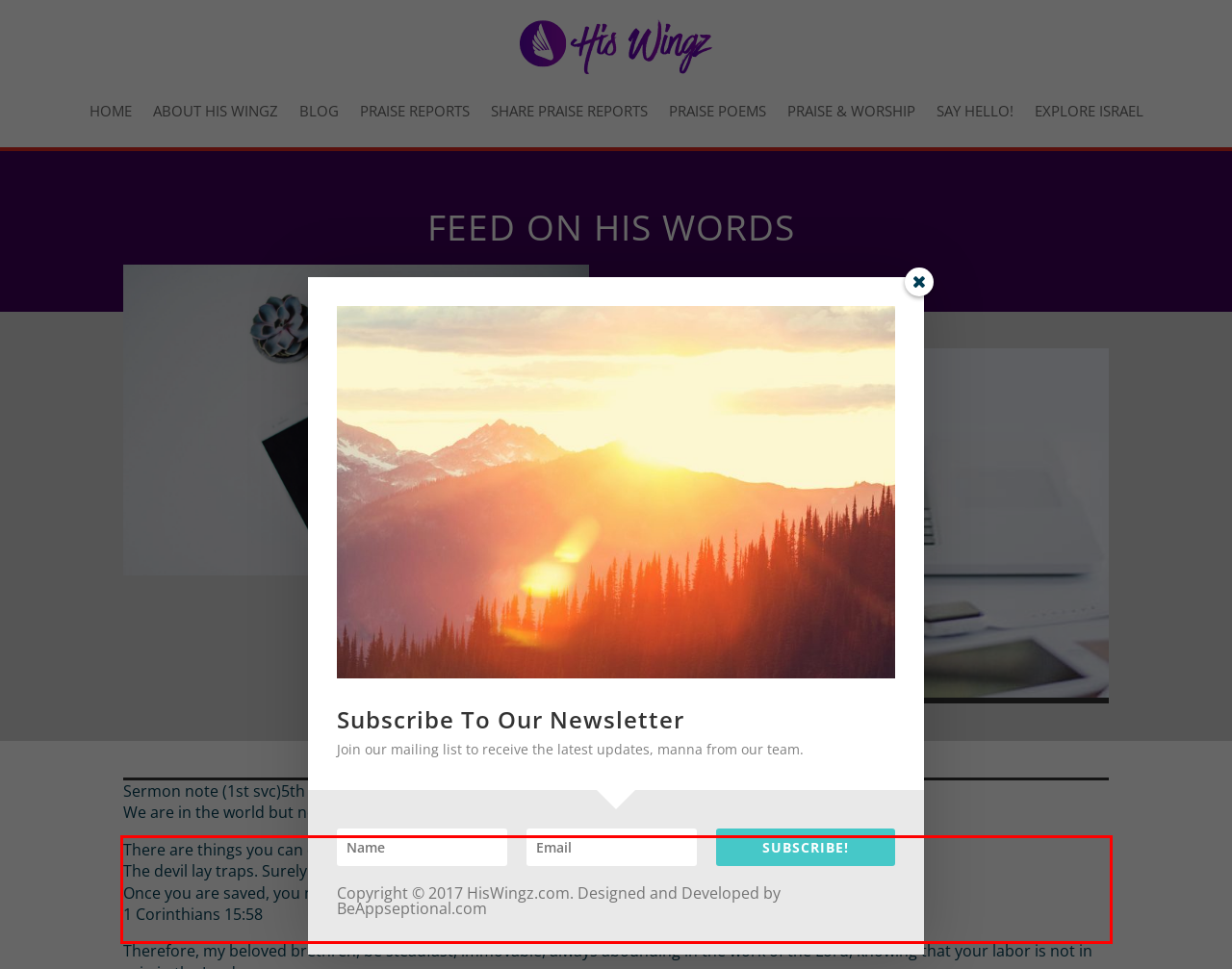You are presented with a screenshot containing a red rectangle. Extract the text found inside this red bounding box.

There are things you can do that will prolong your lives. You see that in Proverbs The devil lay traps. Surely Jesus shall deliver us! Not perhaps, is surely!! Once you are saved, you need to know you are loaded up. You are blessed so that you can be a blessing. 1 Corinthians 15:58